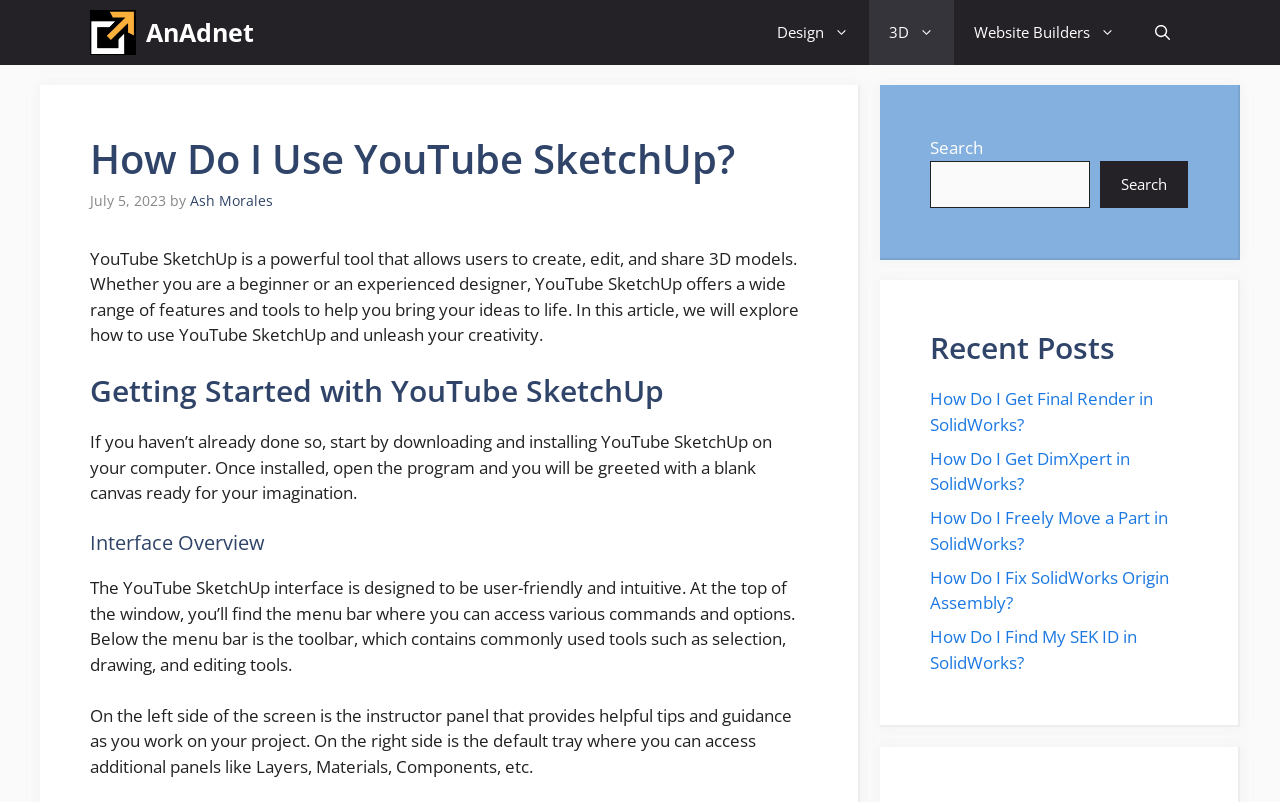Please find the bounding box coordinates of the element's region to be clicked to carry out this instruction: "Read the article 'How Do I Get Final Render in SolidWorks?'".

[0.727, 0.483, 0.901, 0.543]